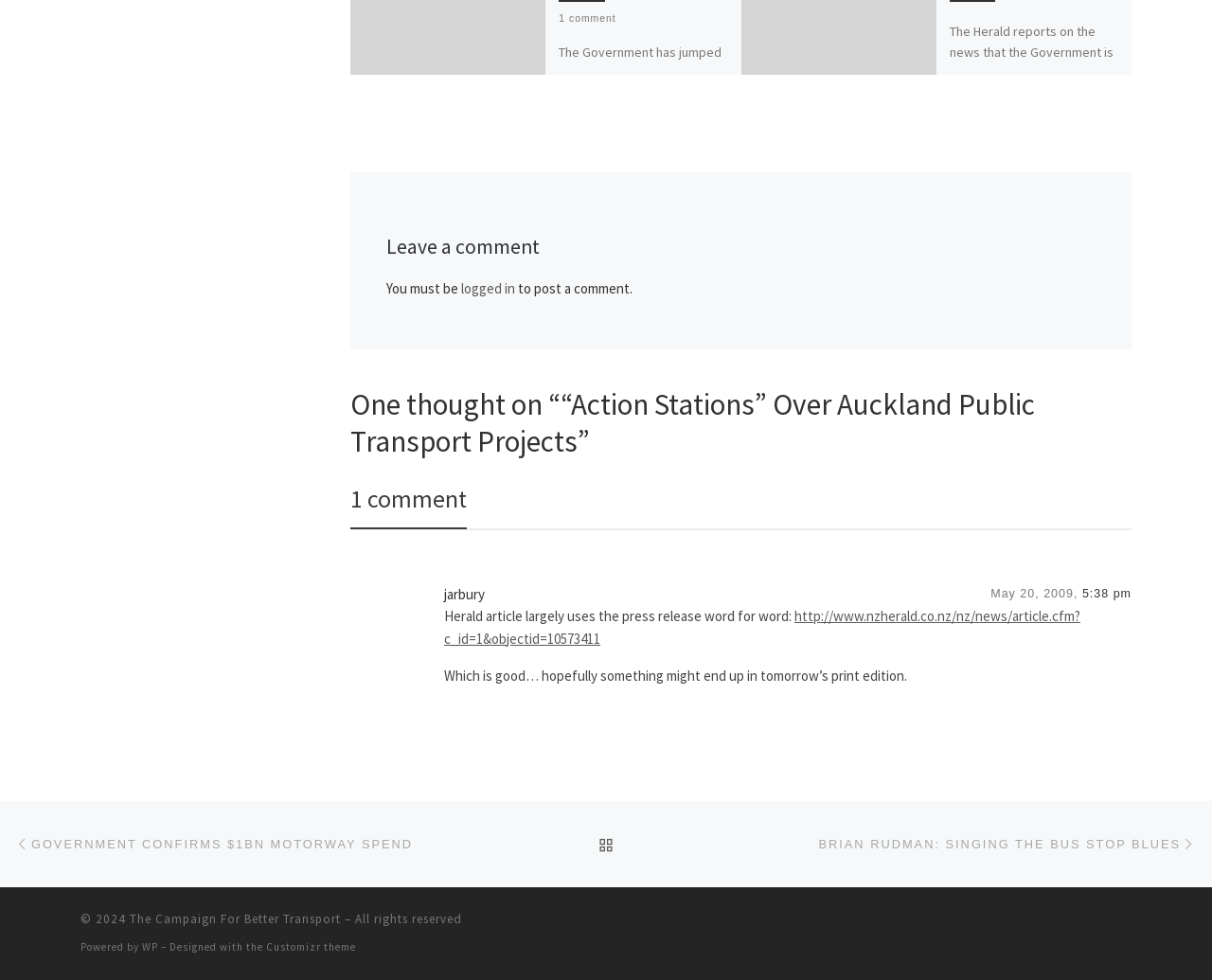Please provide the bounding box coordinates for the UI element as described: "http://www.nzherald.co.nz/nz/news/article.cfm?c_id=1&objectid=10573411". The coordinates must be four floats between 0 and 1, represented as [left, top, right, bottom].

[0.366, 0.62, 0.891, 0.661]